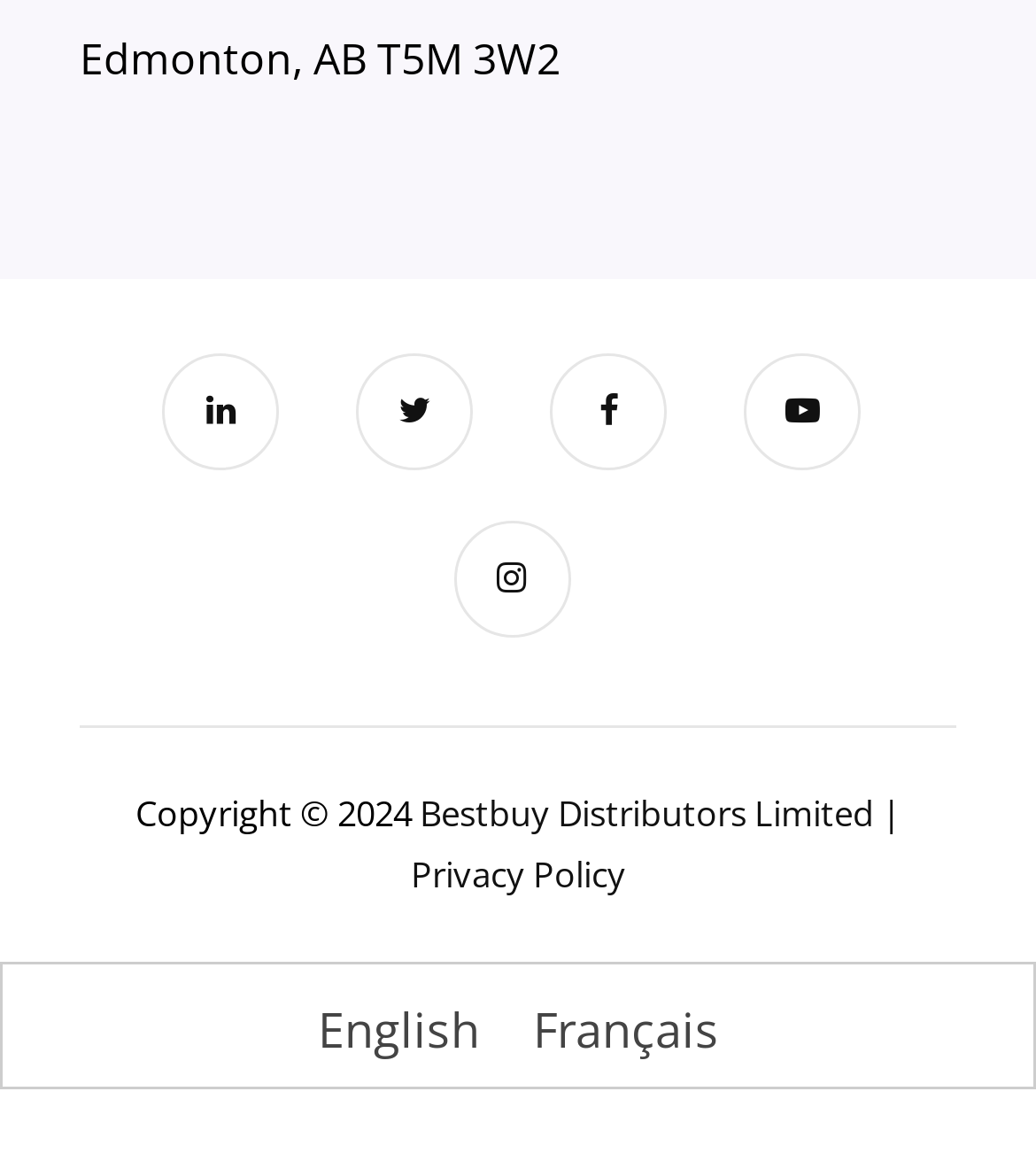Can you specify the bounding box coordinates of the area that needs to be clicked to fulfill the following instruction: "Check privacy policy"?

[0.396, 0.727, 0.604, 0.768]